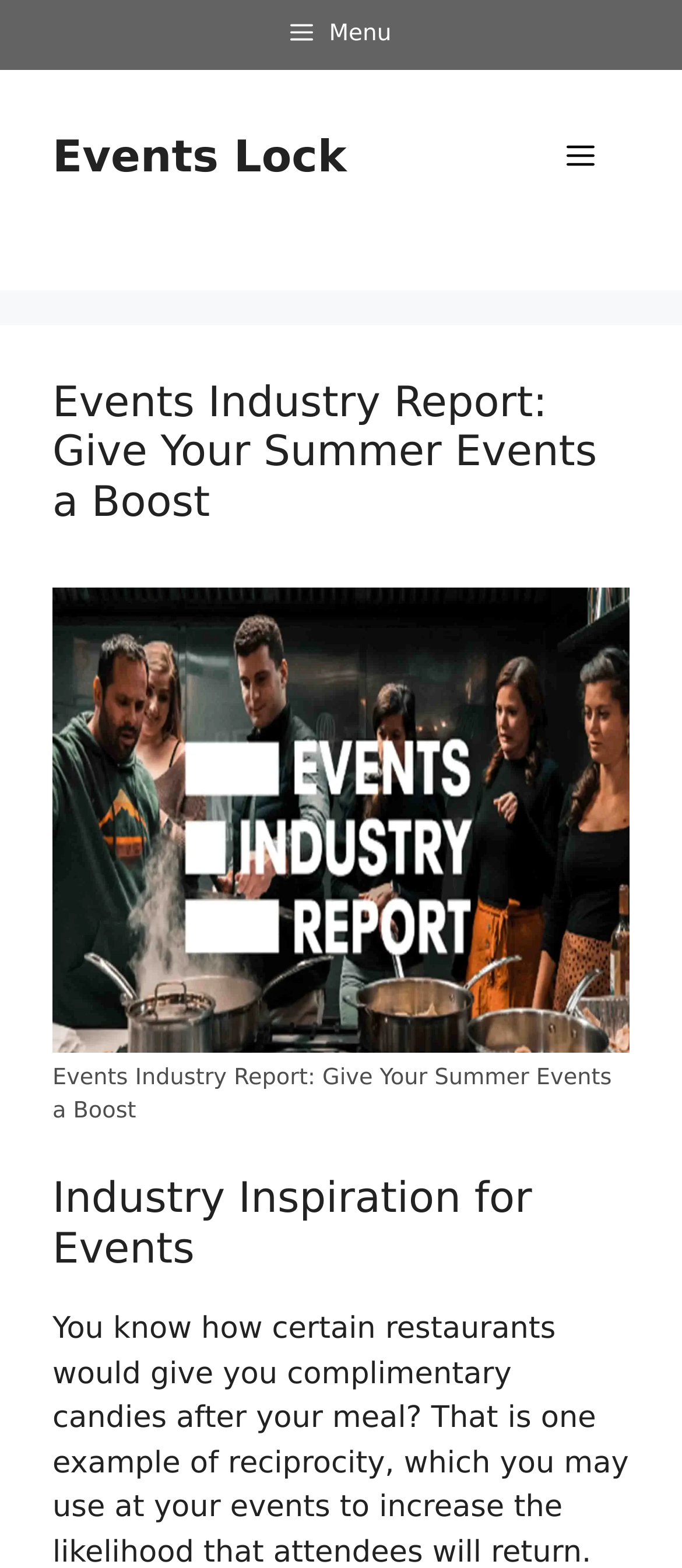What is the text on the banner?
Based on the image, provide your answer in one word or phrase.

Site